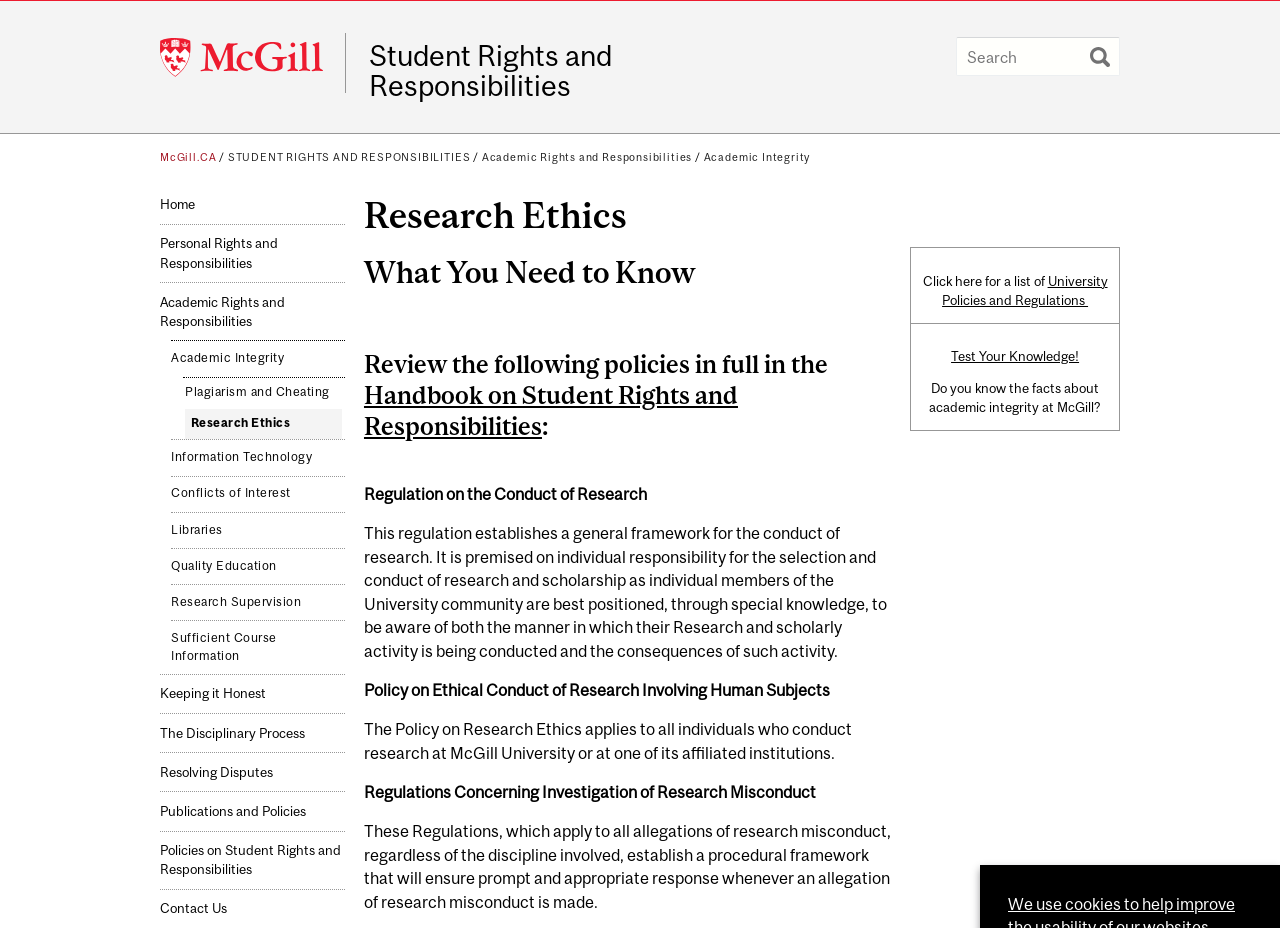Can you provide the bounding box coordinates for the element that should be clicked to implement the instruction: "Click the Home link"?

None